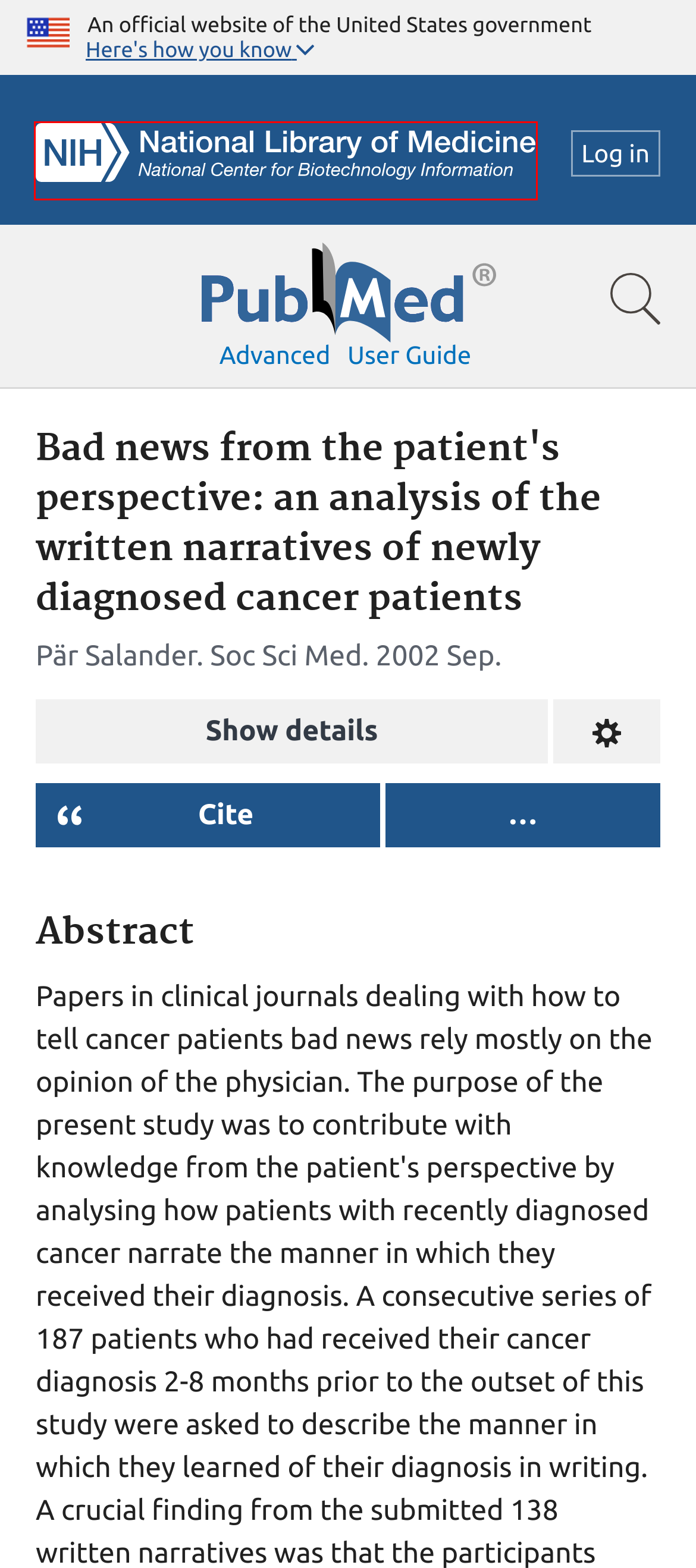Observe the provided screenshot of a webpage with a red bounding box around a specific UI element. Choose the webpage description that best fits the new webpage after you click on the highlighted element. These are your options:
A. Home - PMC - NCBI
B. Home - MeSH - NCBI
C. Choosing a Doctor or Health Care Service: MedlinePlus
D. Books - NCBI
E. Log in / 
    NCBI
F. National Center for Biotechnology Information
G. Connect with NLM
H. Home - Books - NCBI

F